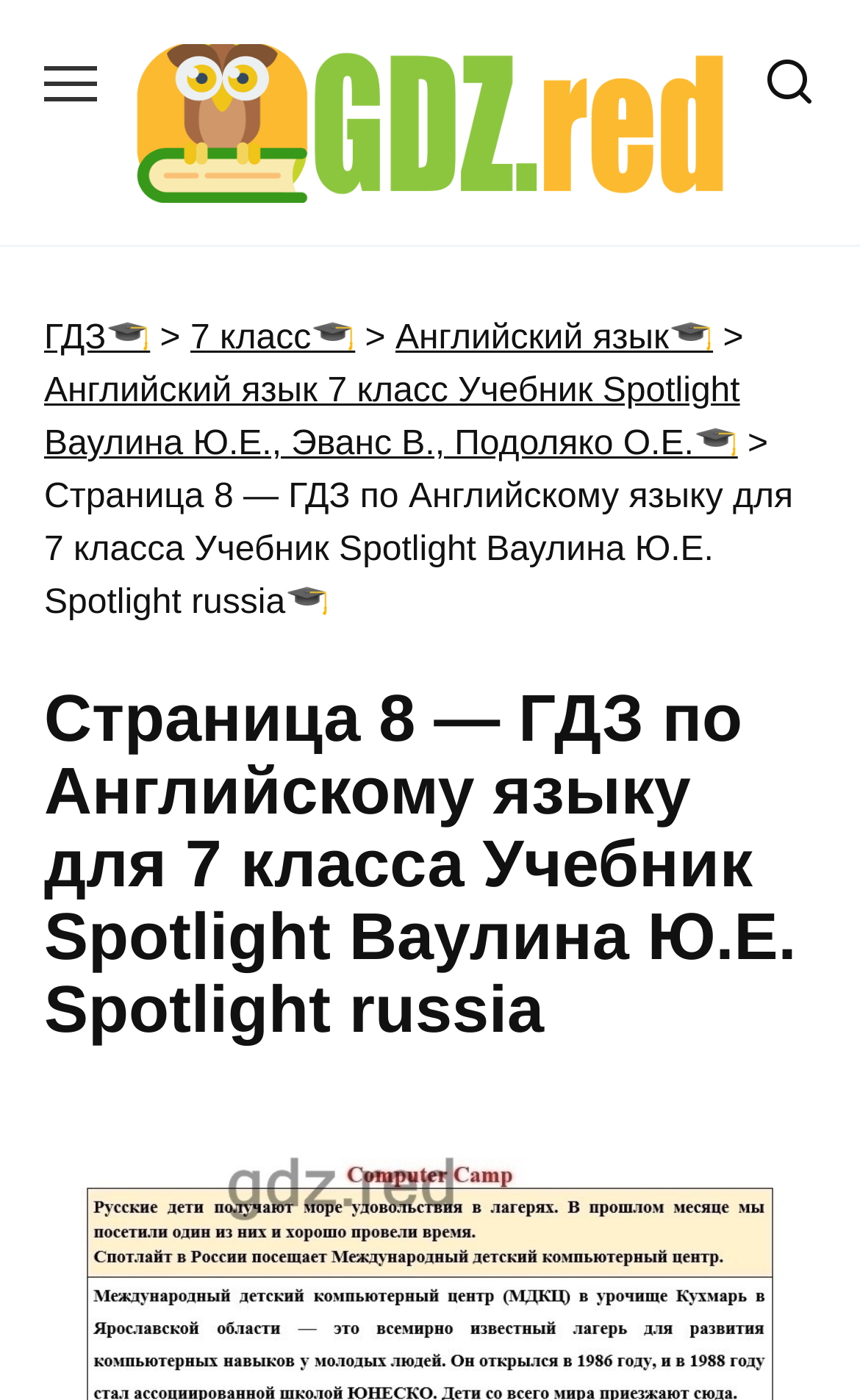Please reply to the following question using a single word or phrase: 
What is the name of the textbook series?

Spotlight